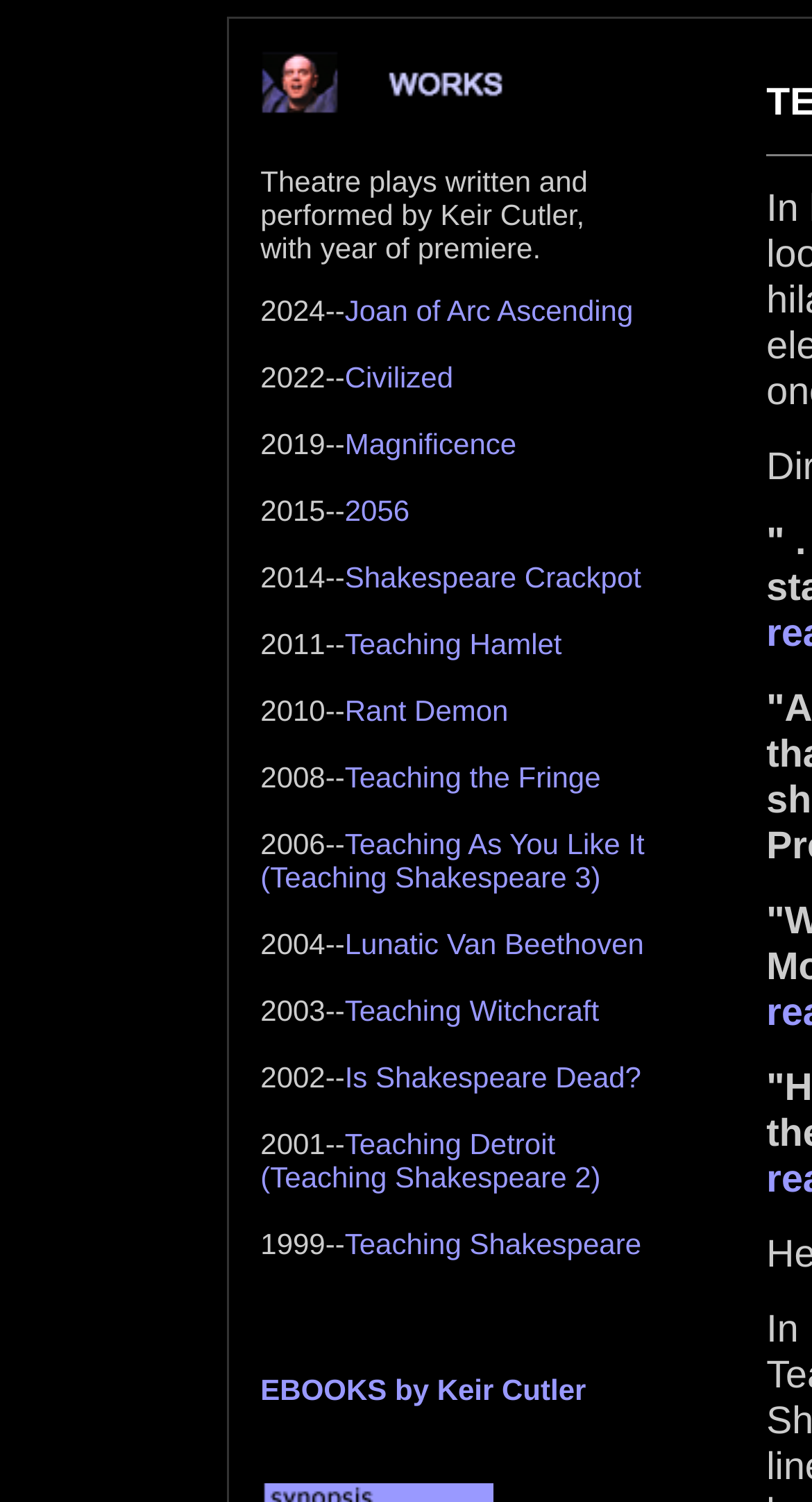How many plays are listed on this webpage?
Please provide a comprehensive answer based on the contents of the image.

I counted the number of links on the webpage that appear to be play titles, and there are 15 of them.